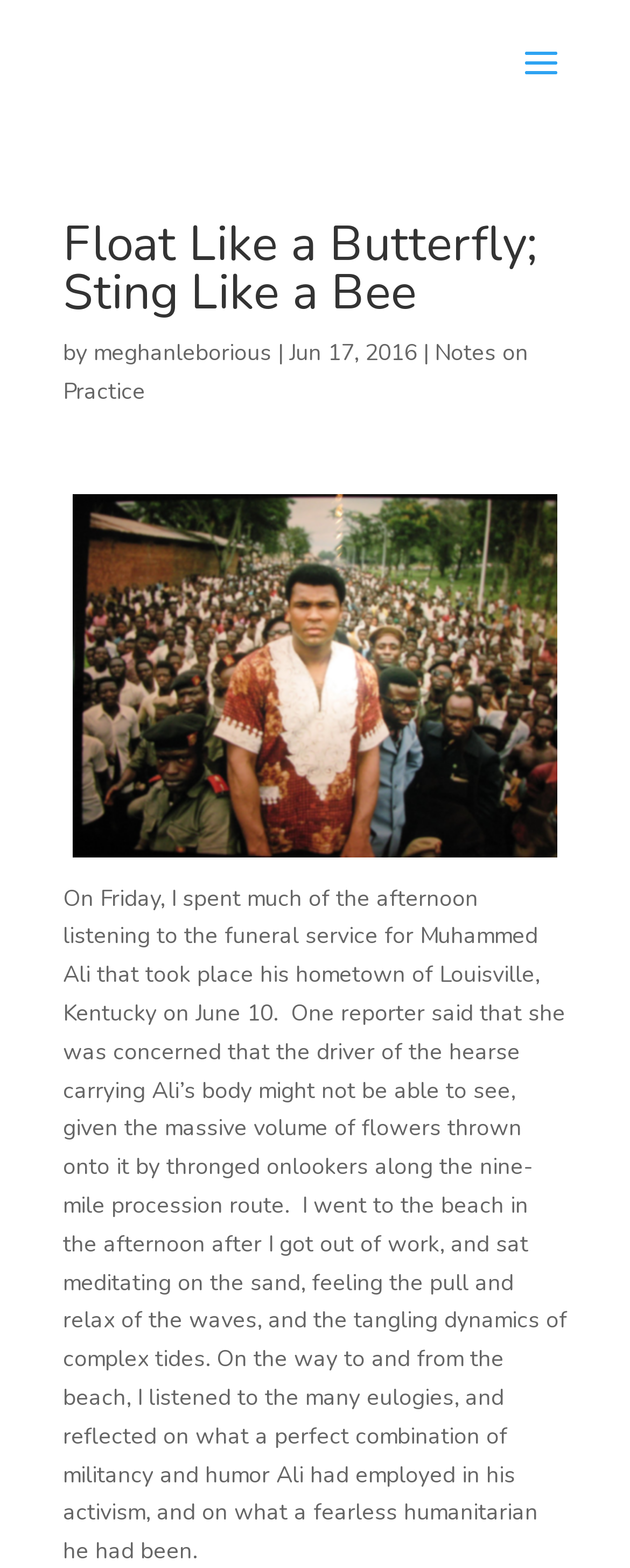Extract the main headline from the webpage and generate its text.

Float Like a Butterfly; Sting Like a Bee